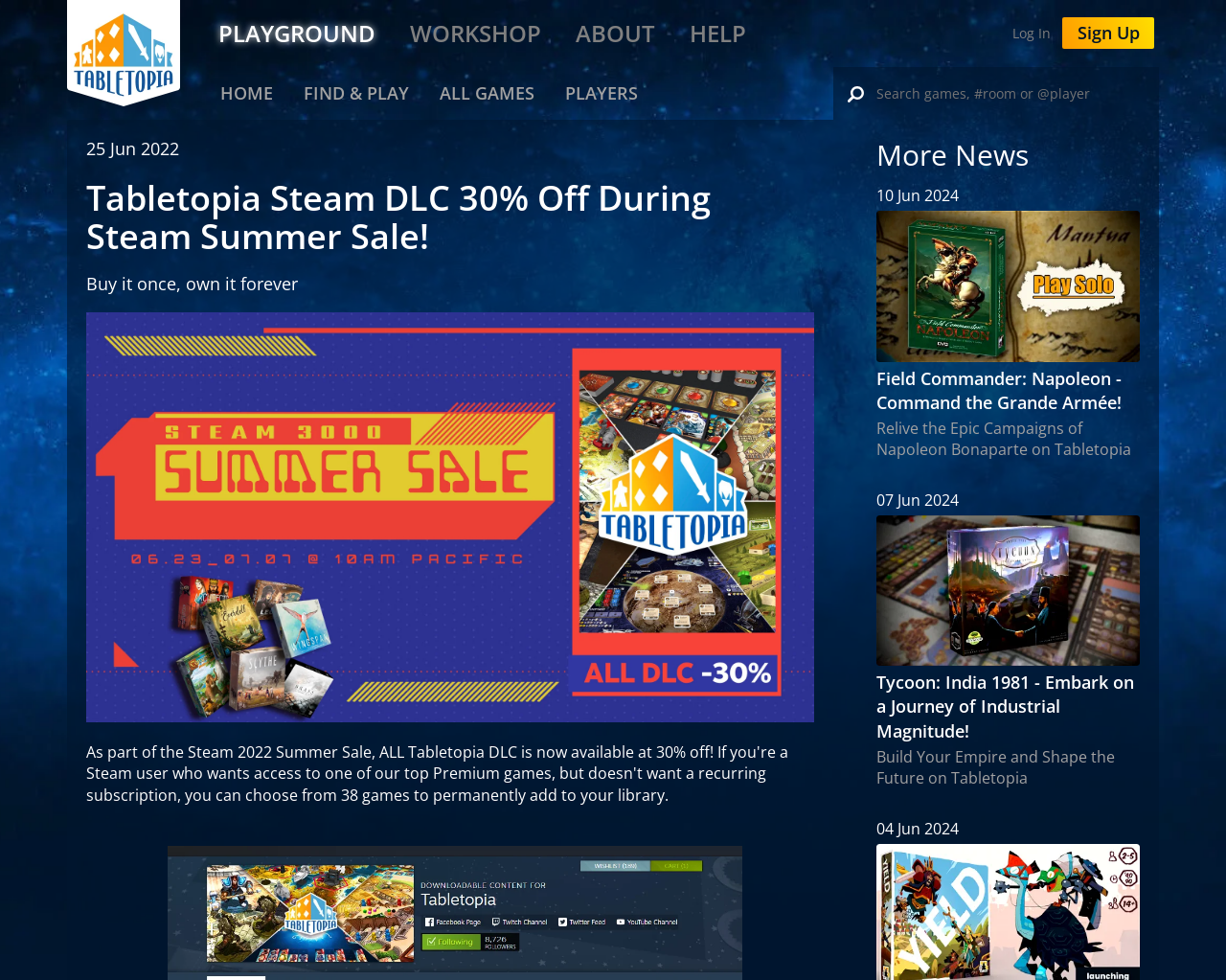Please determine the bounding box coordinates of the section I need to click to accomplish this instruction: "Click on the link to edit intro".

None